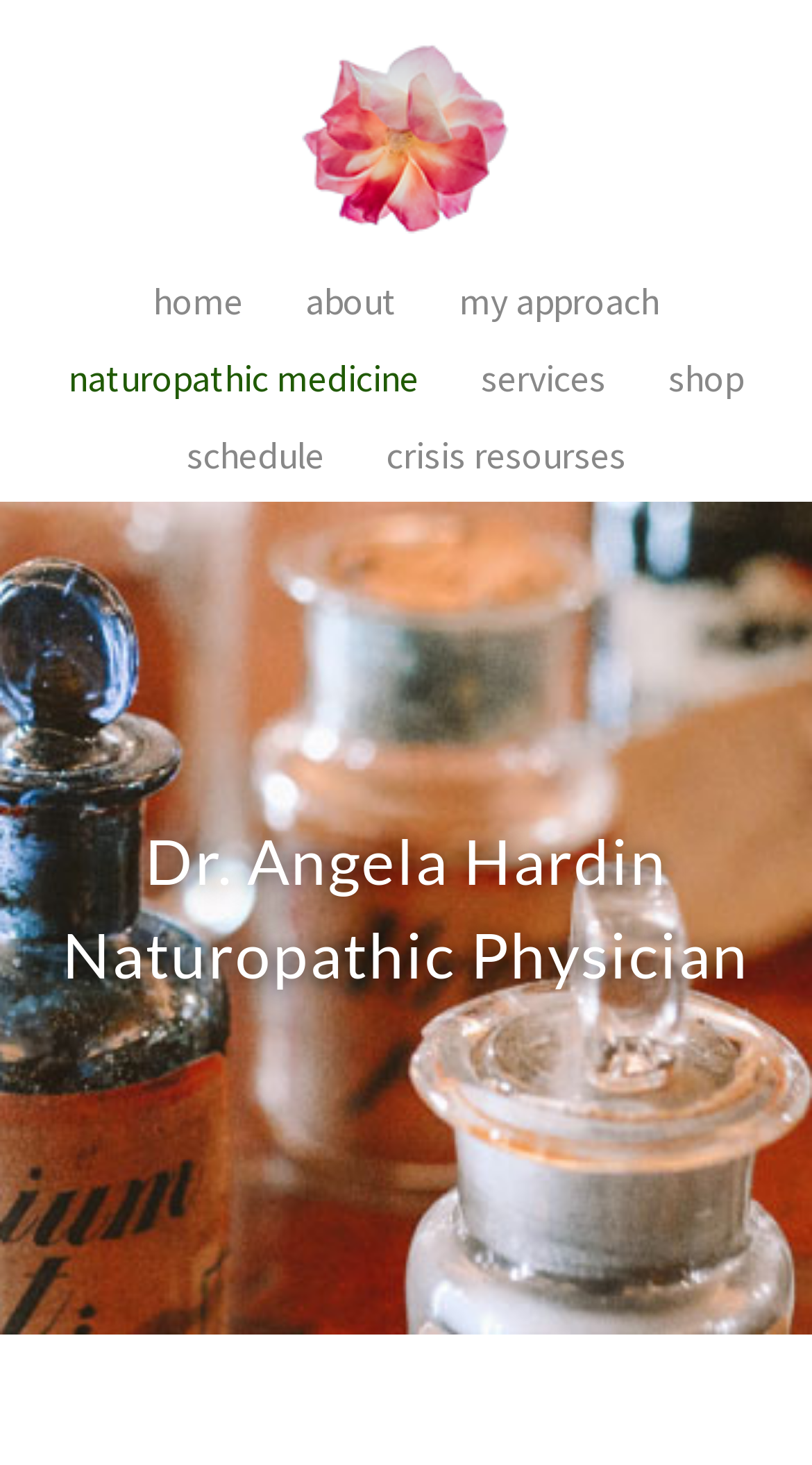Determine the bounding box coordinates for the element that should be clicked to follow this instruction: "learn about Dr. Angela Hardin". The coordinates should be given as four float numbers between 0 and 1, in the format [left, top, right, bottom].

[0.376, 0.185, 0.488, 0.227]